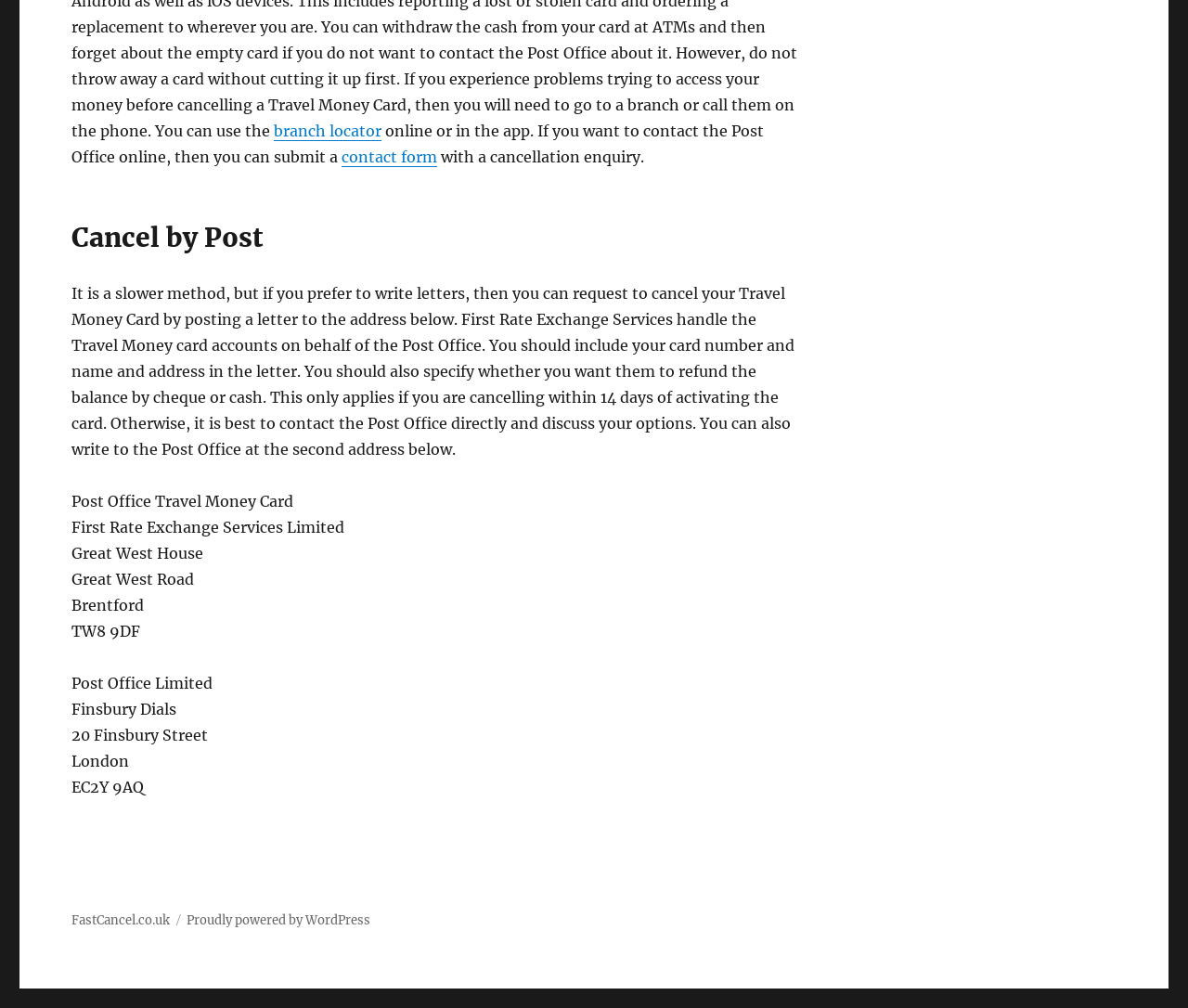What is the alternative address to contact the Post Office?
Based on the image, answer the question in a detailed manner.

The alternative address to contact the Post Office is mentioned in the static text, which is Finsbury Dials, 20 Finsbury Street, London, EC2Y 9AQ, as it is the address of Post Office Limited.